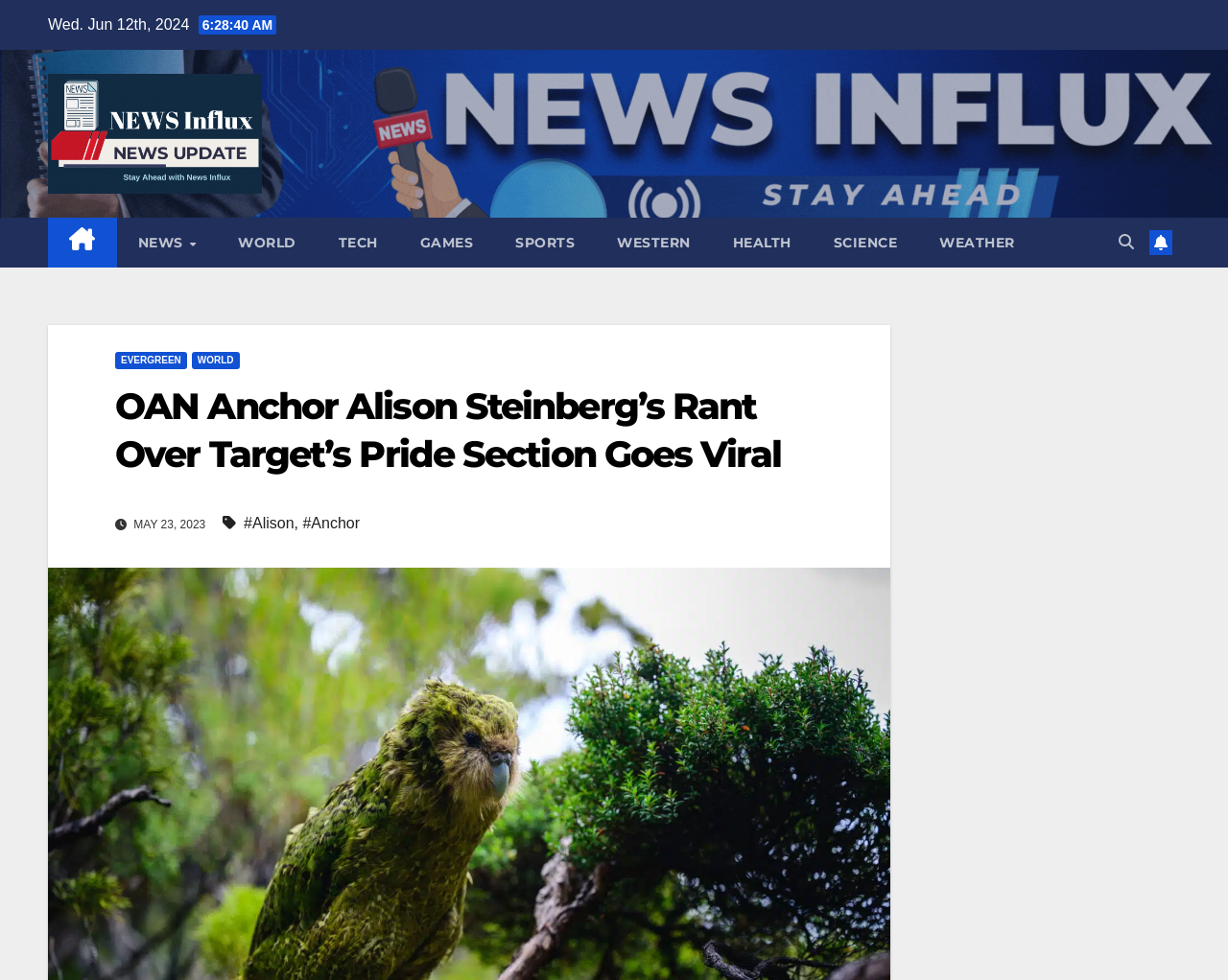Offer a detailed explanation of the webpage layout and contents.

The webpage appears to be a news article page. At the top, there is a logo on the left side, accompanied by a series of links to different news categories, including NEWS, WORLD, TECH, GAMES, SPORTS, WESTERN, HEALTH, SCIENCE, and WEATHER. 

Below the logo and category links, there is a date "Wed. Jun 12th, 2024" displayed. On the right side of the top section, there are two more links and a button, which seem to be related to user profile or settings.

The main content of the page is an article with the title "OAN Anchor Alison Steinberg’s Rant Over Target’s Pride Section Goes Viral". The title is followed by a permalink to the article. The article's content is not explicitly described in the accessibility tree, but it likely discusses the incident mentioned in the title.

Below the title, there is another date "MAY 23, 2023" displayed, which might be the publication date of the article. There are also two links, "#Alison" and "#Anchor", which could be related to the article's content or tags.